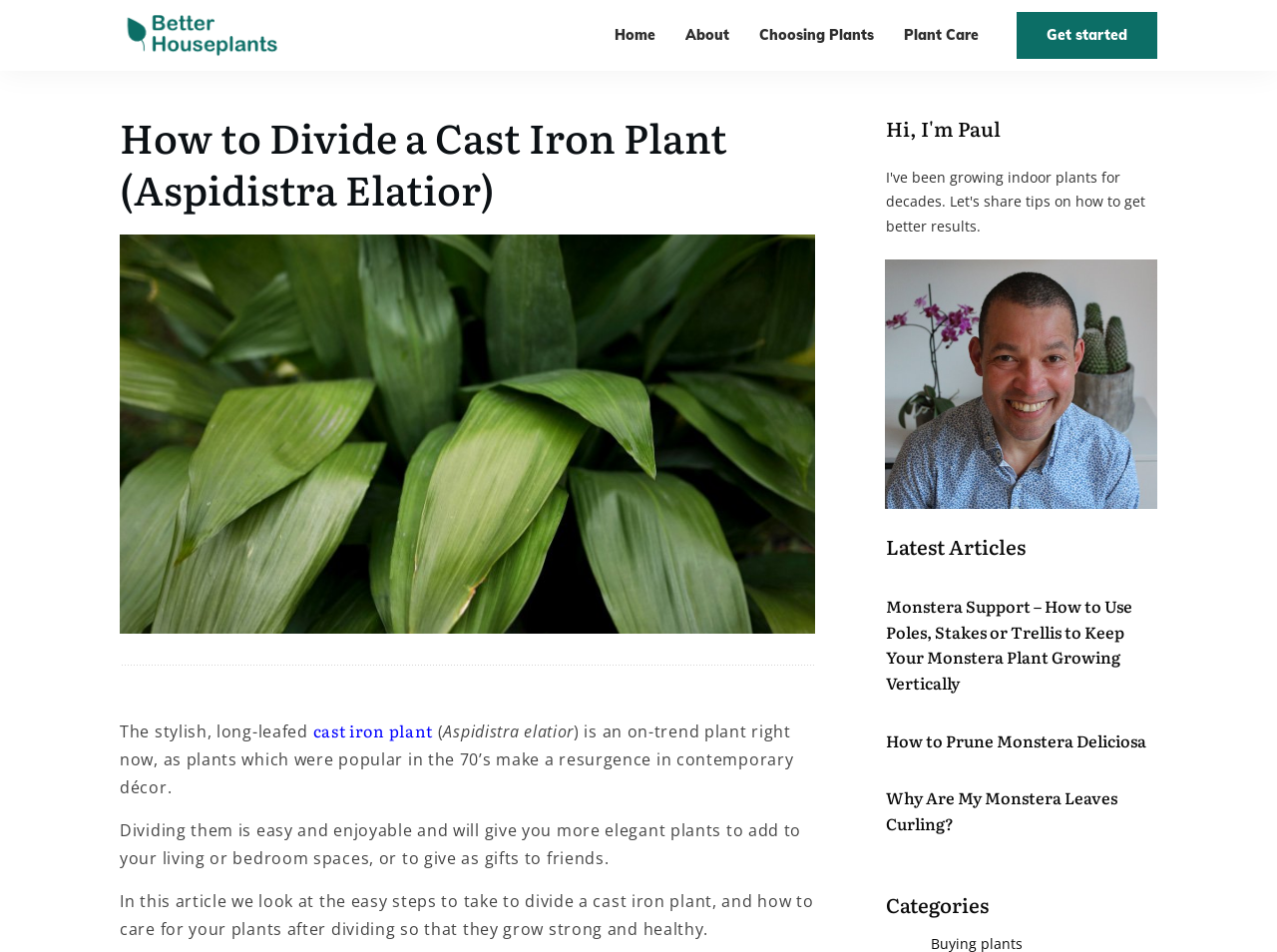How many articles are listed under 'Latest Articles'?
Please answer the question with as much detail and depth as you can.

Under the heading 'Latest Articles', there are three articles listed, each with a heading and a link. The articles are 'Monstera Support – How to Use Poles, Stakes or Trellis to Keep Your Monstera Plant Growing Vertically', 'How to Prune Monstera Deliciosa', and 'Why Are My Monstera Leaves Curling?'.